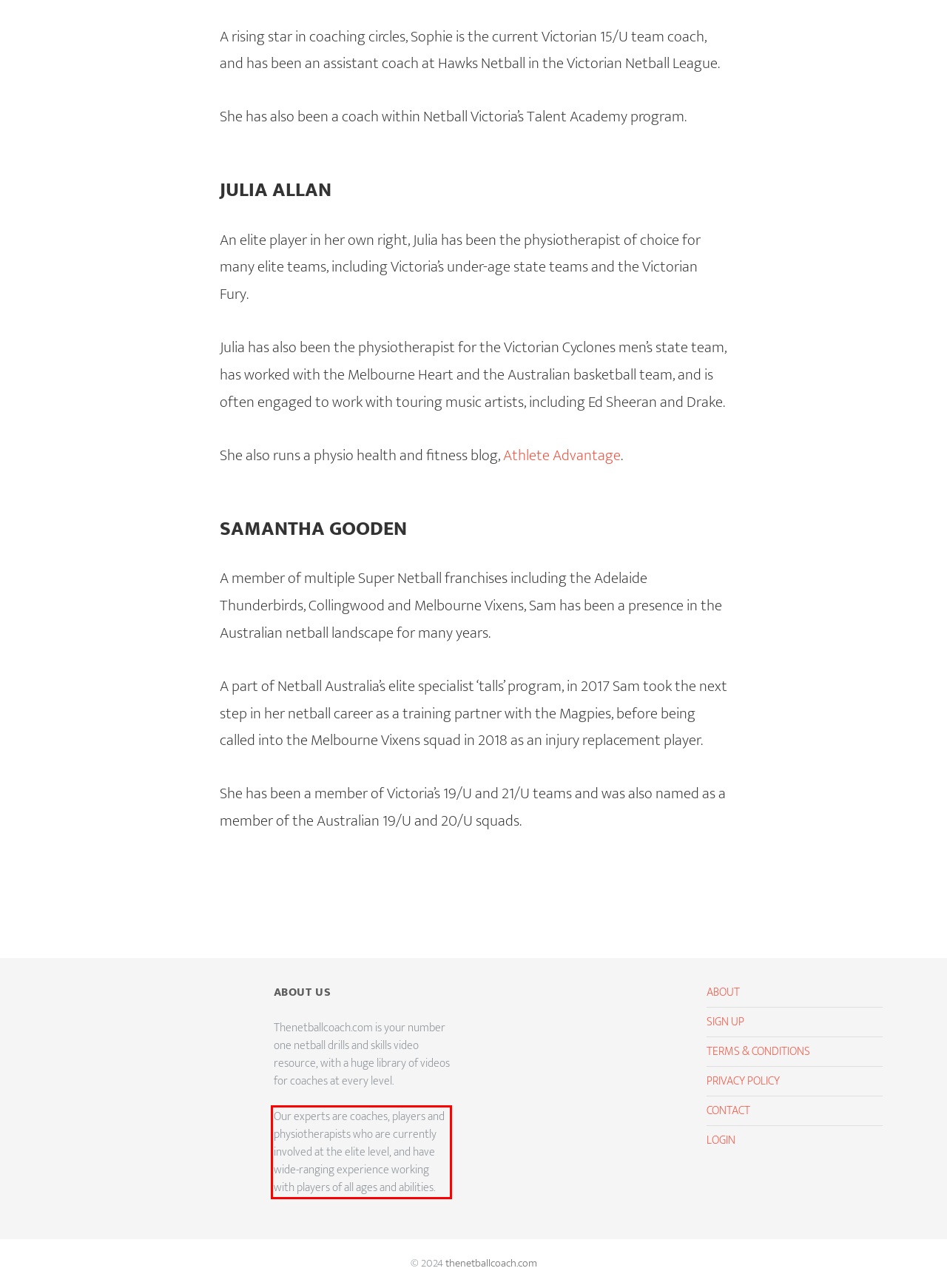By examining the provided screenshot of a webpage, recognize the text within the red bounding box and generate its text content.

Our experts are coaches, players and physiotherapists who are currently involved at the elite level, and have wide-ranging experience working with players of all ages and abilities.